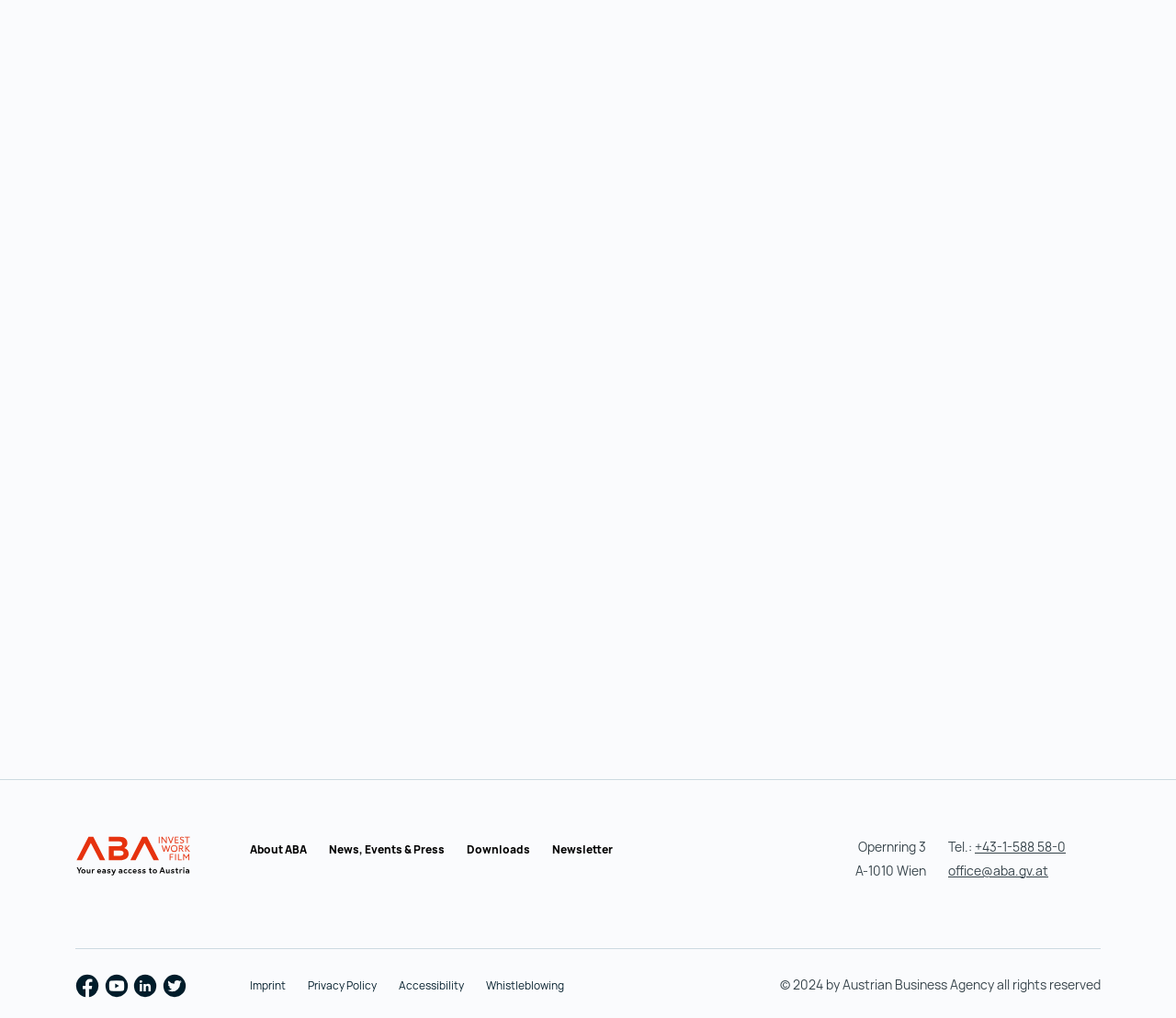Determine the bounding box coordinates of the clickable region to execute the instruction: "Contact us now". The coordinates should be four float numbers between 0 and 1, denoted as [left, top, right, bottom].

[0.565, 0.283, 0.671, 0.305]